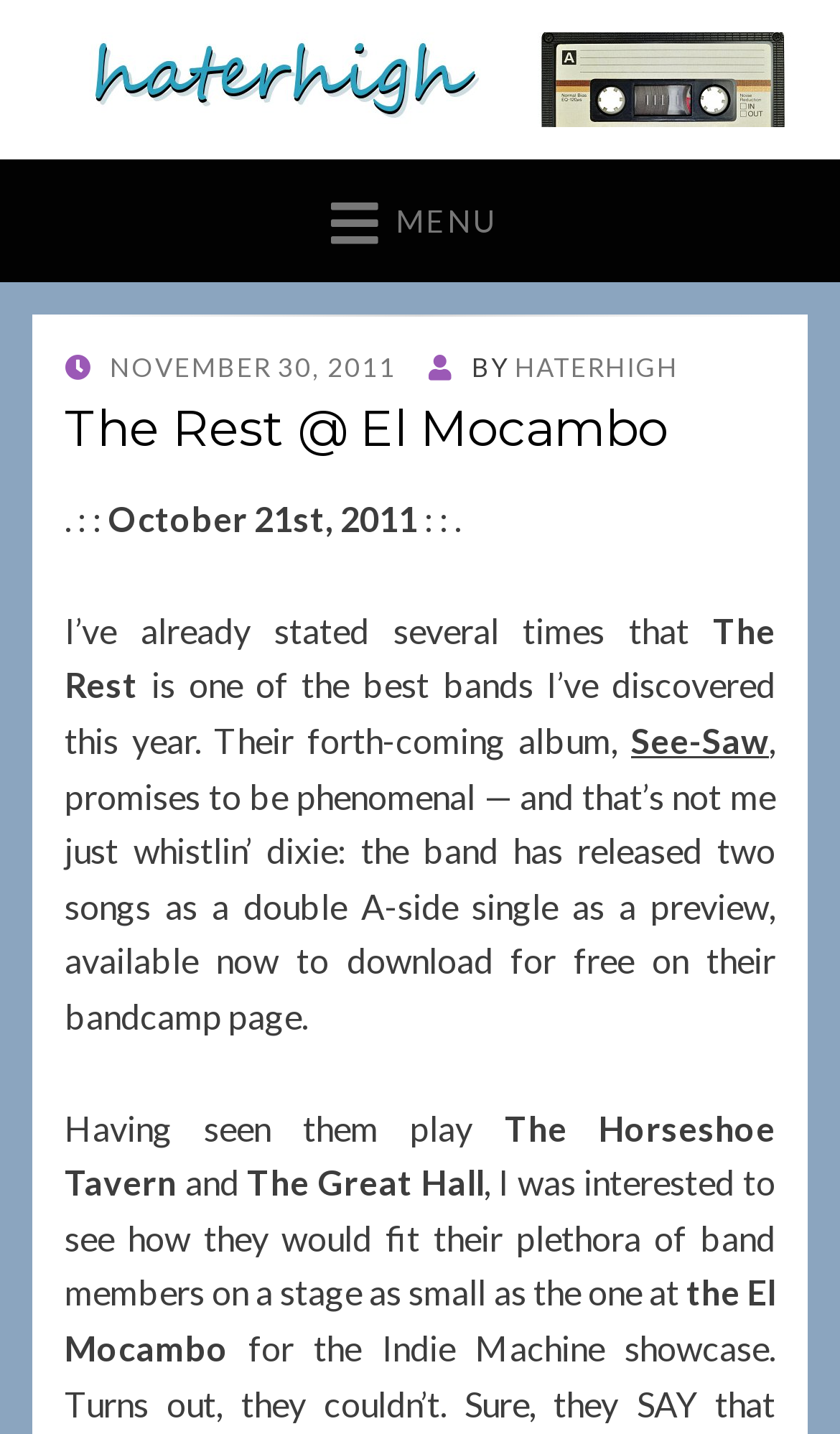What is the name of the album mentioned?
Provide an in-depth answer to the question, covering all aspects.

I found the album name by reading the text 'Their forth-coming album, See-Saw, promises to be phenomenal...' which is located in the middle of the webpage.